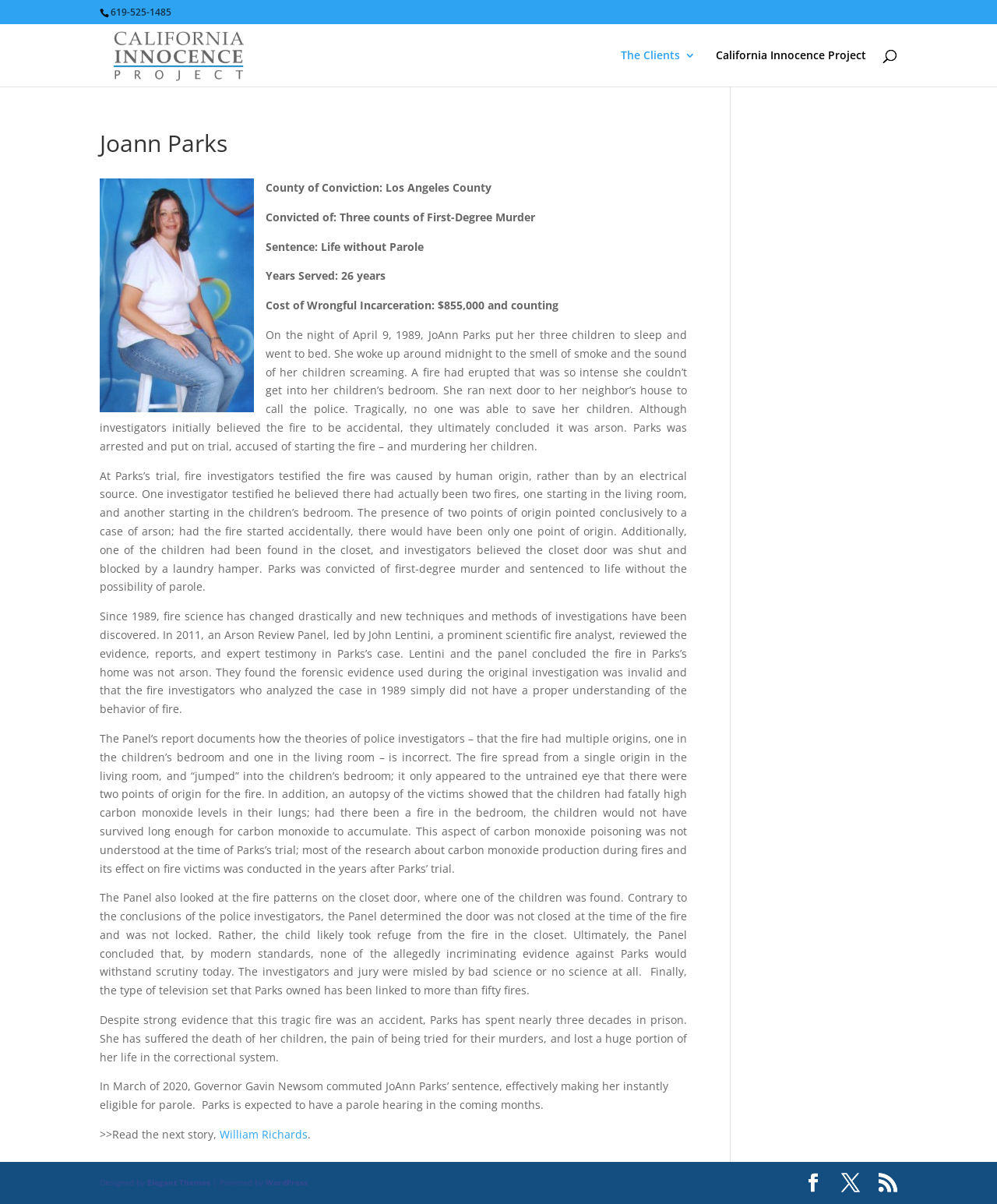Using the details from the image, please elaborate on the following question: What is the cost of wrongful incarceration?

The webpage states that the cost of wrongful incarceration is $855,000 and counting, as mentioned in the text 'Cost of Wrongful Incarceration: $855,000 and counting'.